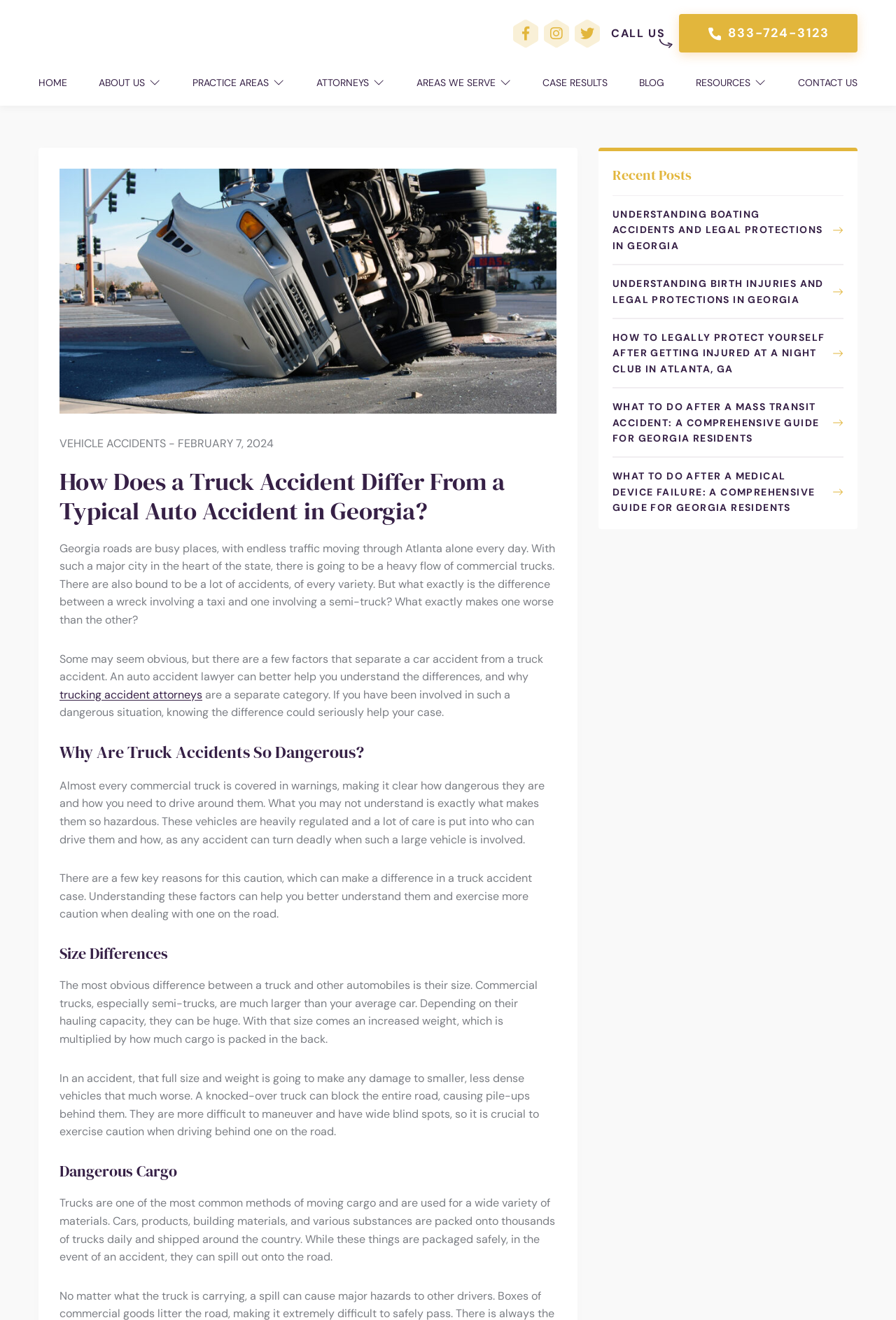Determine the bounding box for the UI element described here: "About Us".

[0.11, 0.056, 0.18, 0.069]